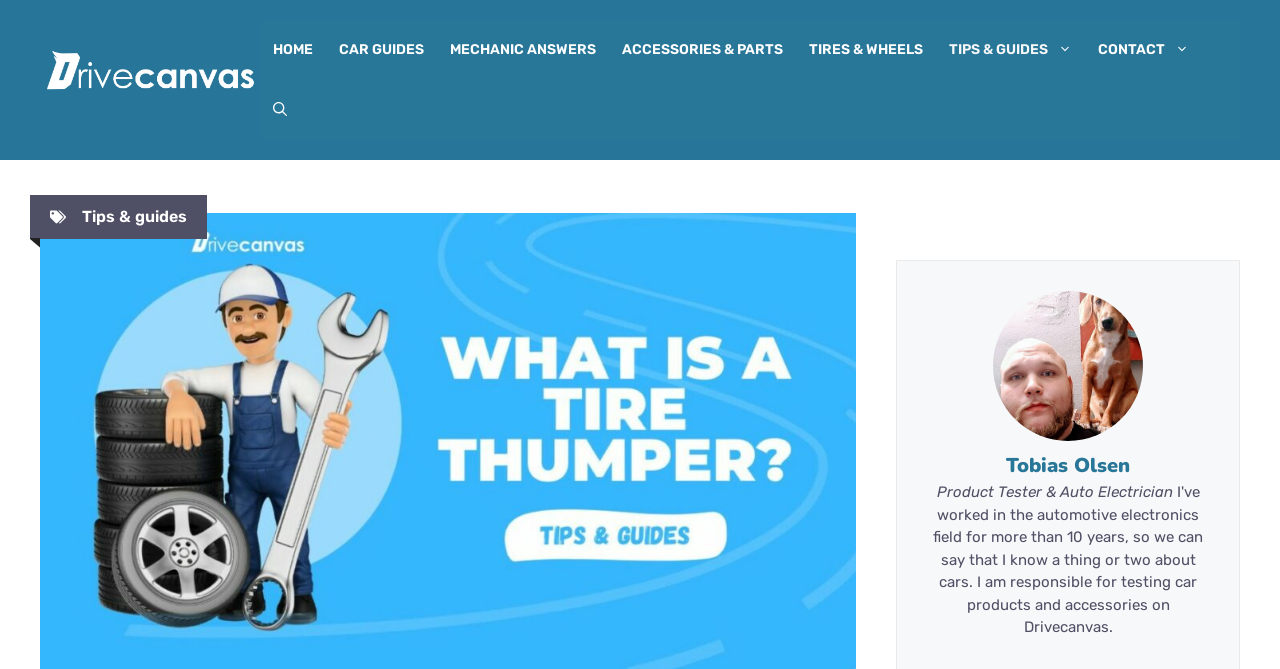Return the bounding box coordinates of the UI element that corresponds to this description: "Home". The coordinates must be given as four float numbers in the range of 0 and 1, [left, top, right, bottom].

[0.203, 0.03, 0.254, 0.12]